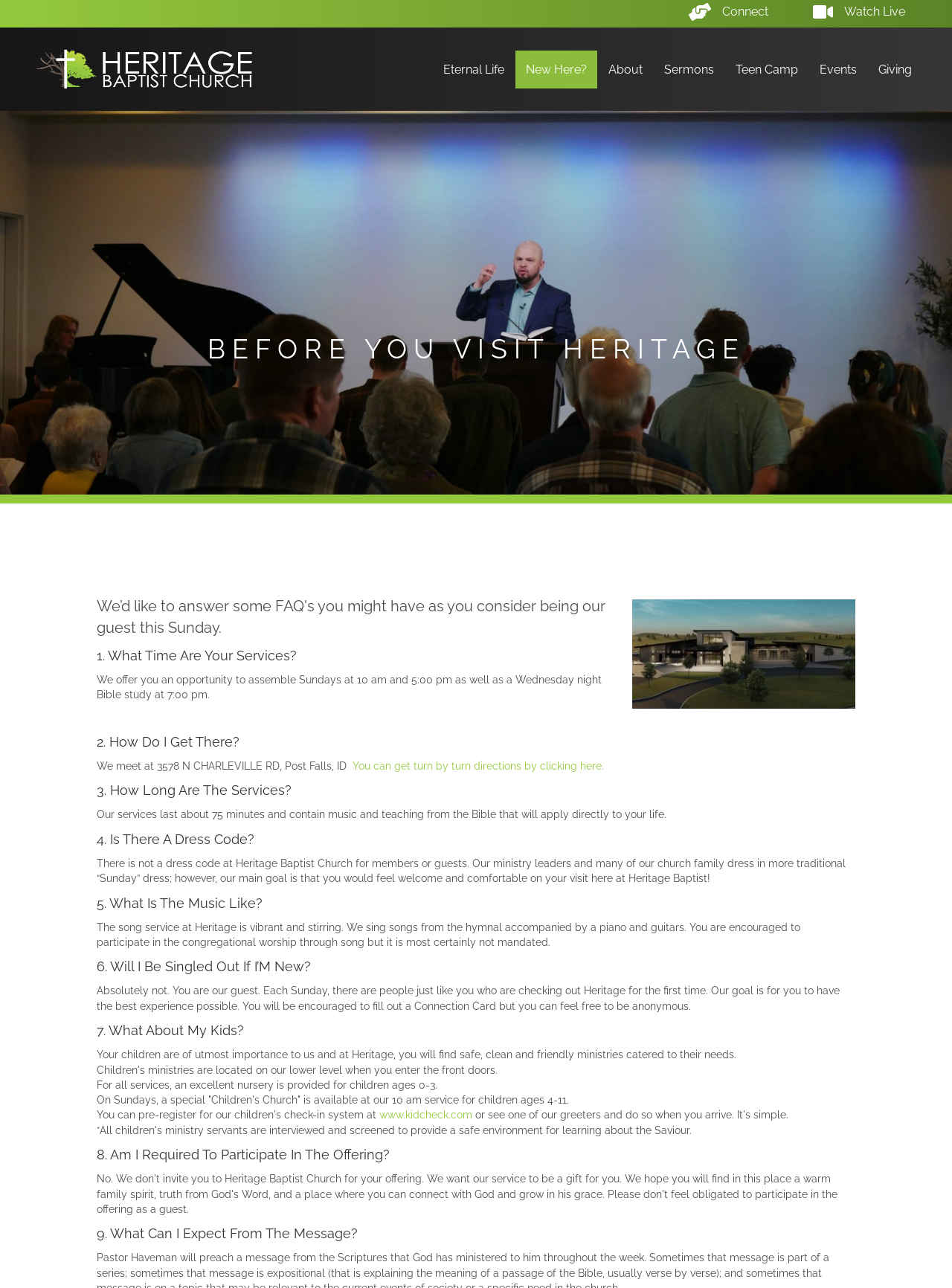Provide an in-depth description of the elements and layout of the webpage.

The webpage is about Heritage Baptist Church, with a focus on providing information to visitors before they attend a service. At the top of the page, there is a logo and a navigation menu with links to various sections of the website, including "Eternal Life", "New Here?", "About", "Sermons", "Teen Camp", "Events", and "Giving".

Below the navigation menu, there is a heading that reads "BEFORE YOU VISIT HERITAGE" followed by a paragraph of text that asks and answers several frequently asked questions about visiting the church. The questions and answers are organized into numbered sections, with headings that include "What Time Are Your Services?", "How Do I Get There?", "How Long Are The Services?", "Is There A Dress Code?", "What Is The Music Like?", "Will I Be Singled Out If I'M New?", "What About My Kids?", "Am I Required To Participate In The Offering?", and "What Can I Expect From The Message?".

Each question is followed by a brief answer that provides information about the church's services, location, and policies. The text is organized in a clear and easy-to-read format, with headings and paragraphs that make it simple to navigate and understand. There are also links to additional resources, such as a connection card and a website for checking in children. Overall, the webpage is designed to provide visitors with a sense of what to expect when they attend a service at Heritage Baptist Church.